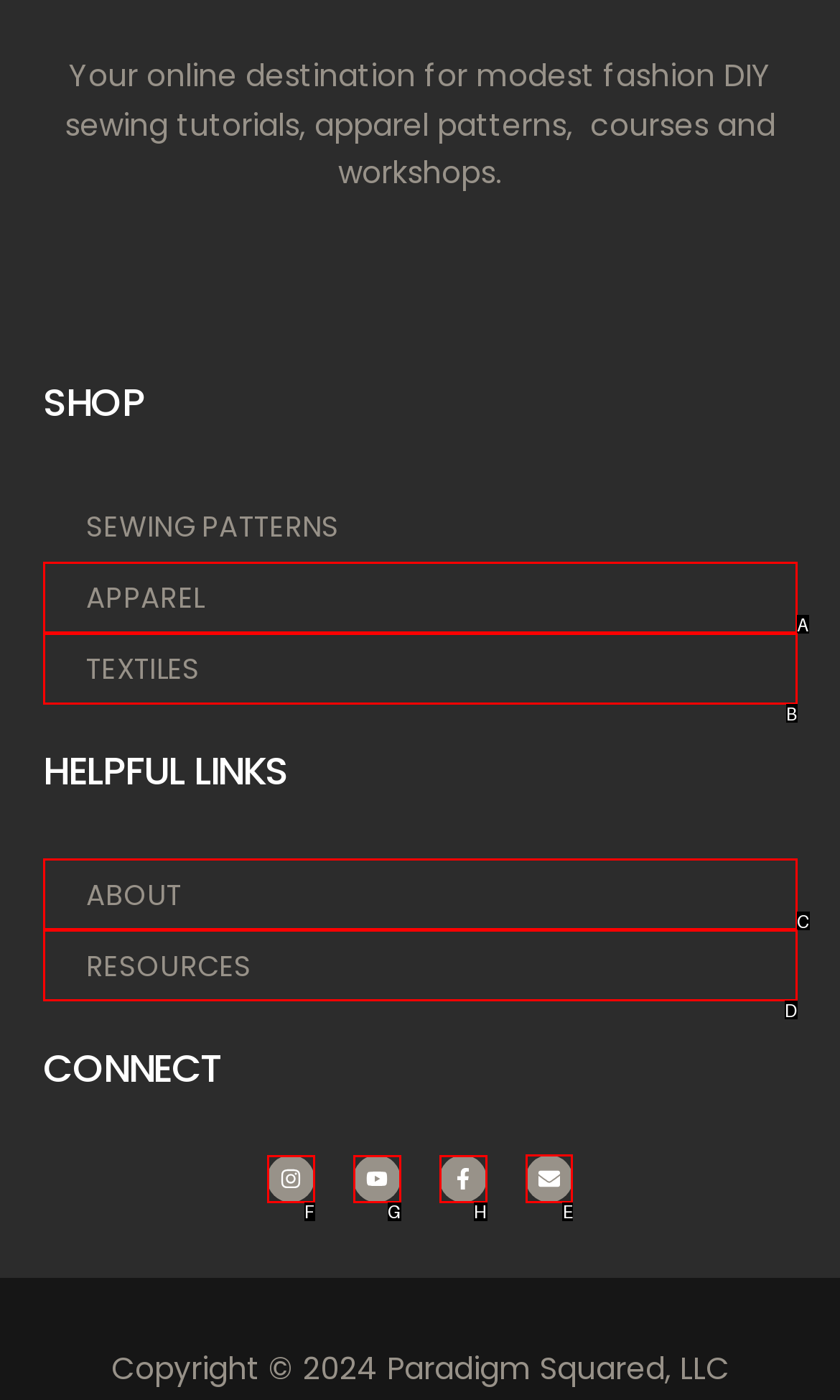Choose the letter of the UI element necessary for this task: Contact us through email
Answer with the correct letter.

E